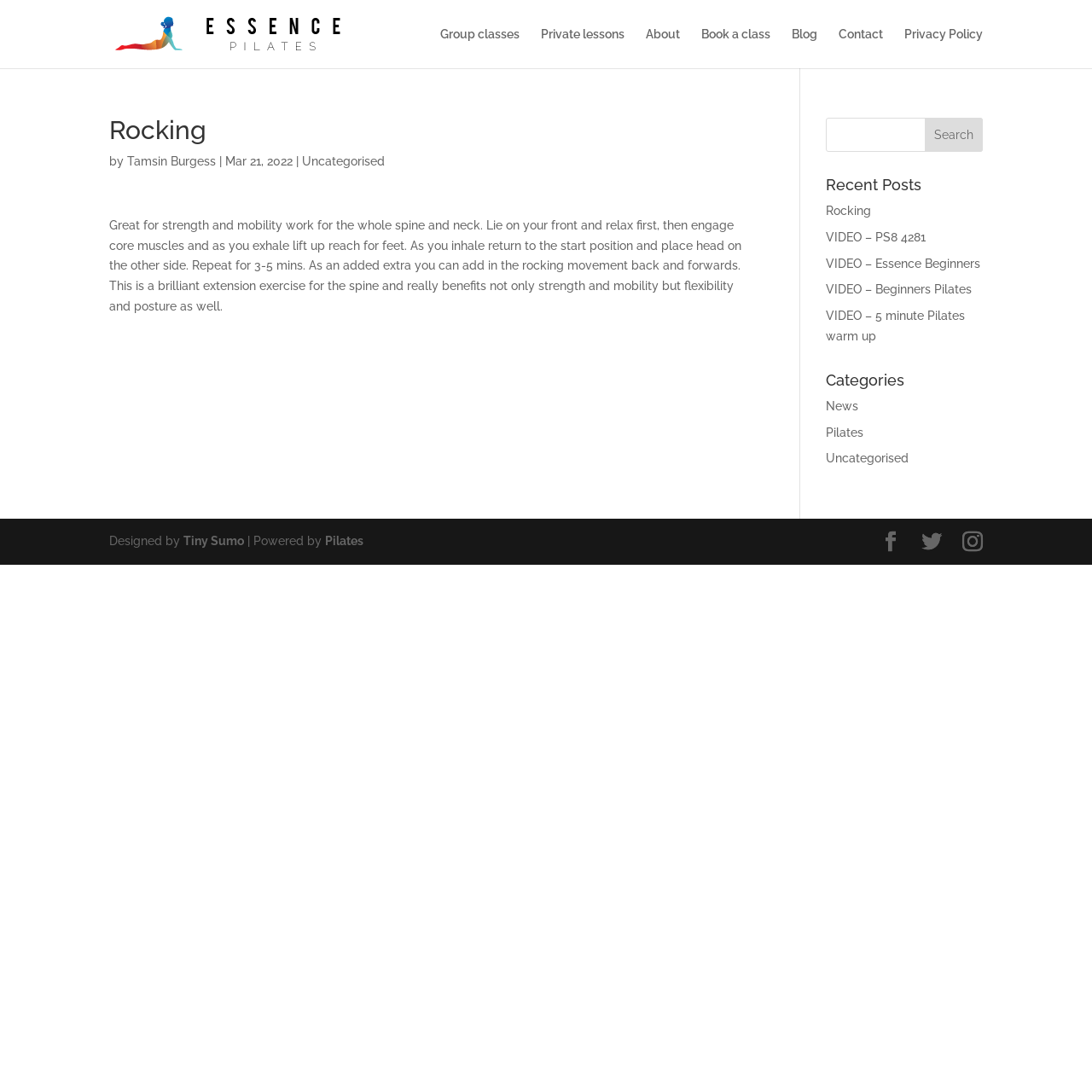What is the function of the button at the top right corner?
Answer the question in a detailed and comprehensive manner.

I determined the answer by looking at the button element with the text 'Search' at the top right corner of the webpage, which is likely to be a search function.